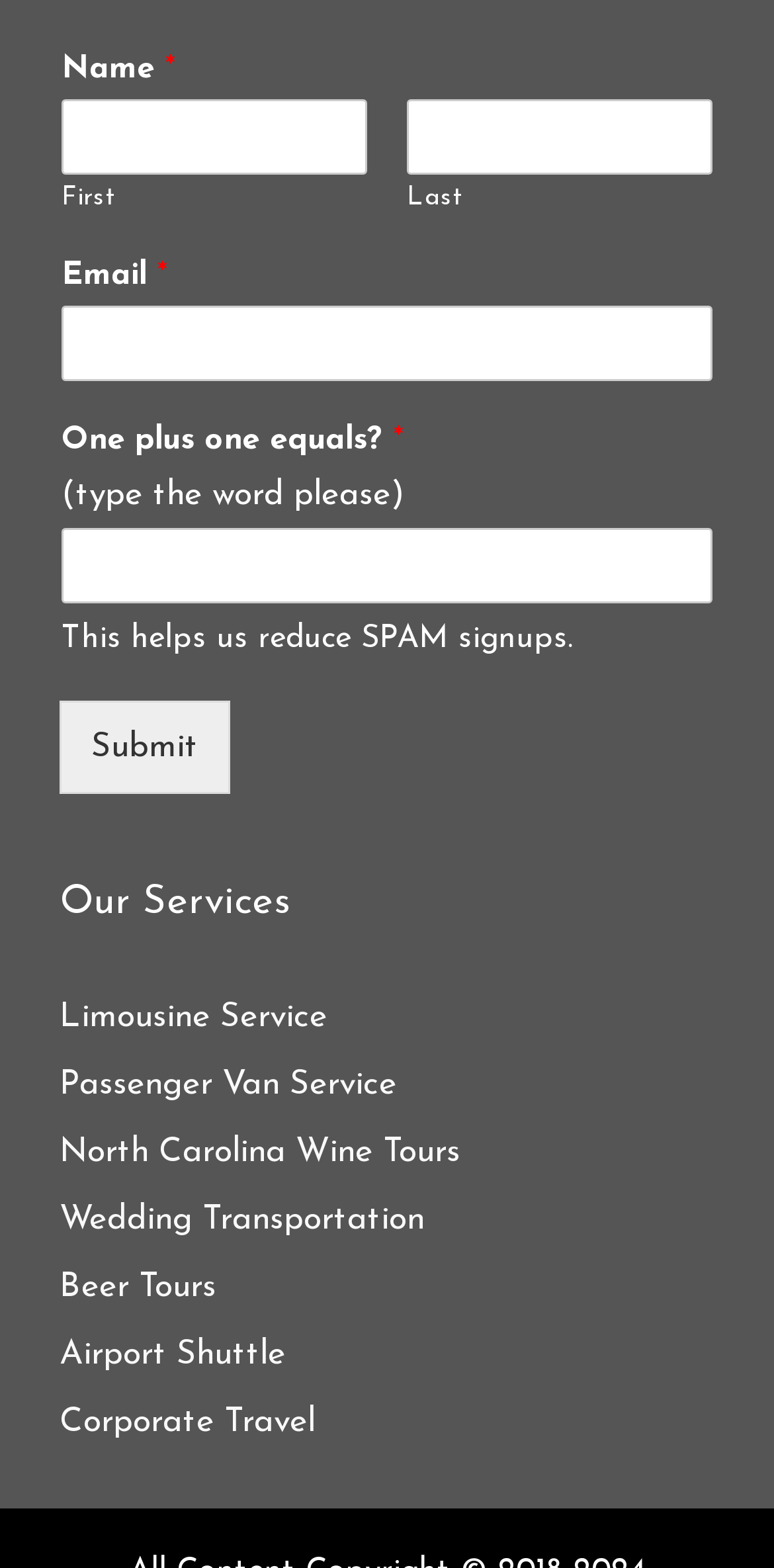Using the details in the image, give a detailed response to the question below:
What services are offered by the company?

The company offers various services, including Limousine Service, Passenger Van Service, North Carolina Wine Tours, Wedding Transportation, Beer Tours, Airport Shuttle, and Corporate Travel, as listed in the links below the form.